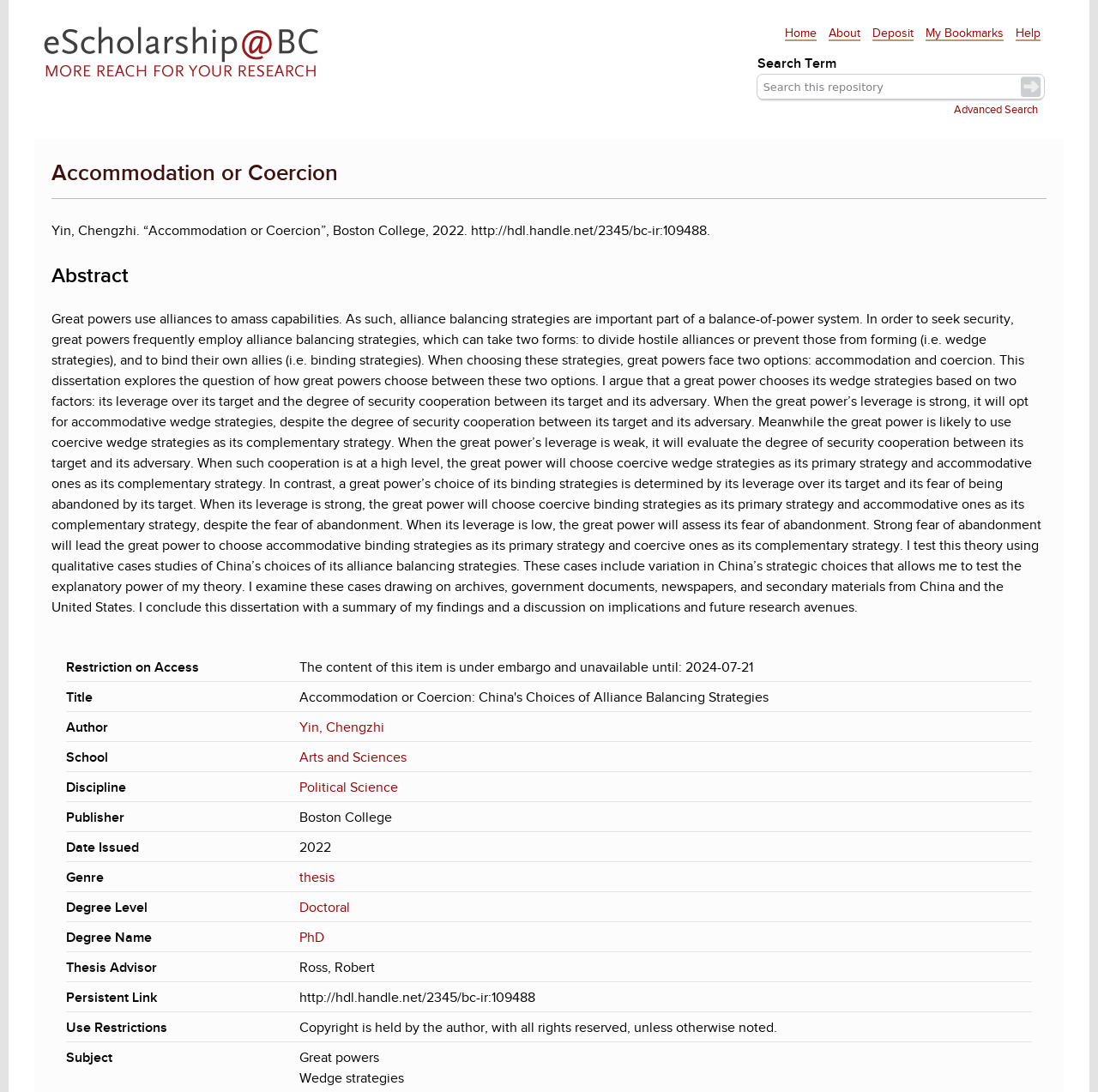Determine the bounding box coordinates for the element that should be clicked to follow this instruction: "search for a term". The coordinates should be given as four float numbers between 0 and 1, in the format [left, top, right, bottom].

[0.689, 0.068, 0.952, 0.091]